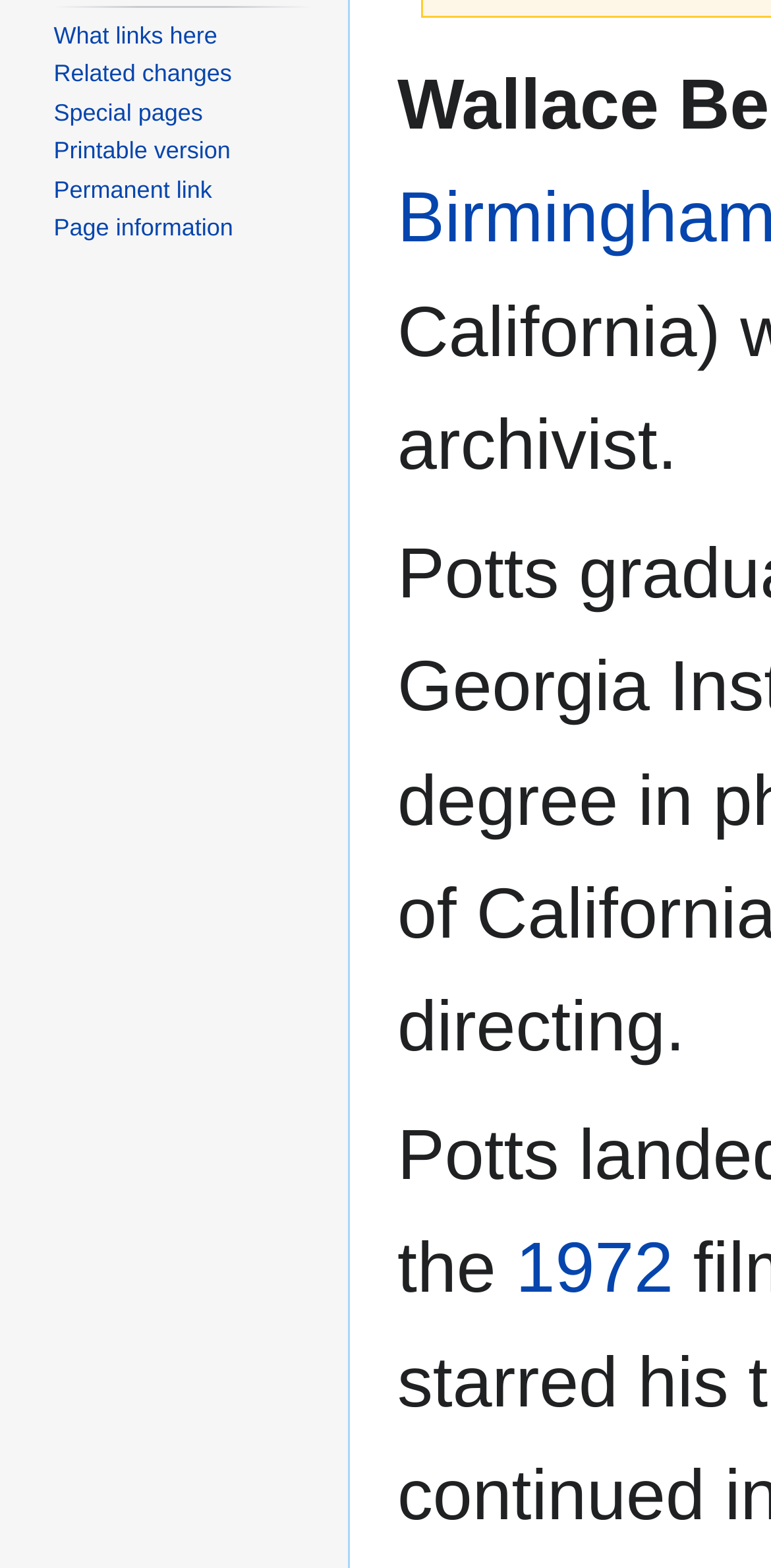Find the bounding box coordinates for the HTML element described in this sentence: "What links here". Provide the coordinates as four float numbers between 0 and 1, in the format [left, top, right, bottom].

[0.07, 0.013, 0.282, 0.031]